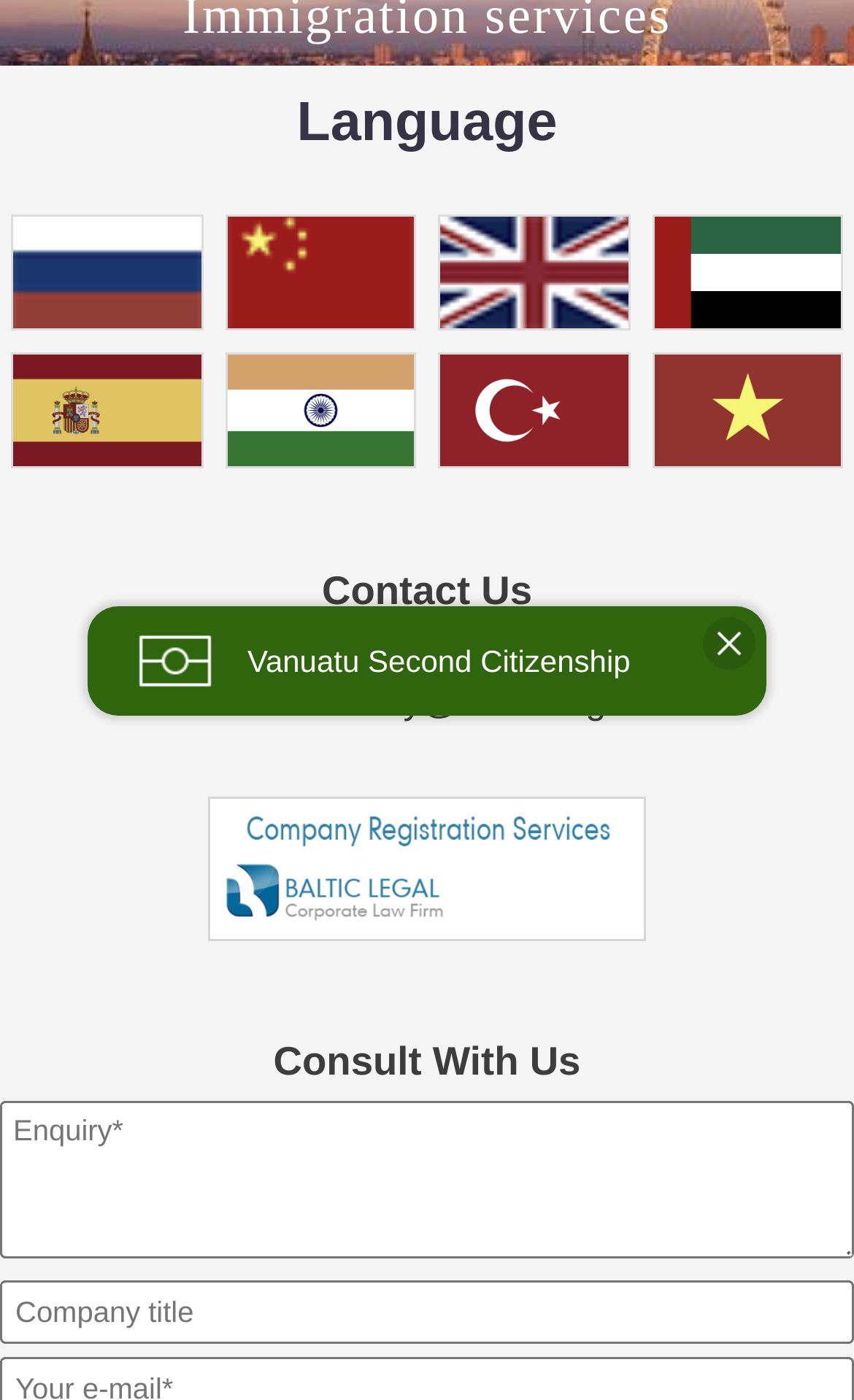Identify the bounding box of the UI element that matches this description: "parent_node: Language title="拉脱维亚的居留许可, 中国语文"".

[0.263, 0.153, 0.487, 0.236]